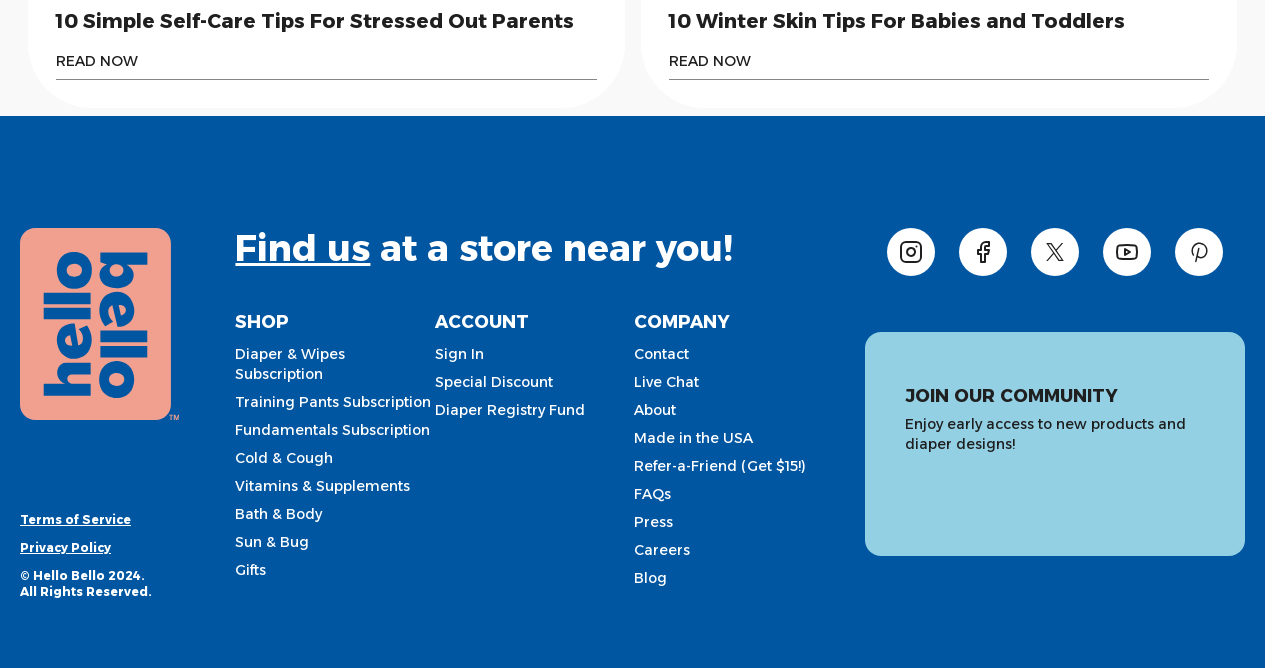How many main categories are there?
Carefully analyze the image and provide a thorough answer to the question.

I counted the number of main categories by looking at the headings with descriptions 'SHOP', 'ACCOUNT', and 'COMPANY'. There are 3 of them.